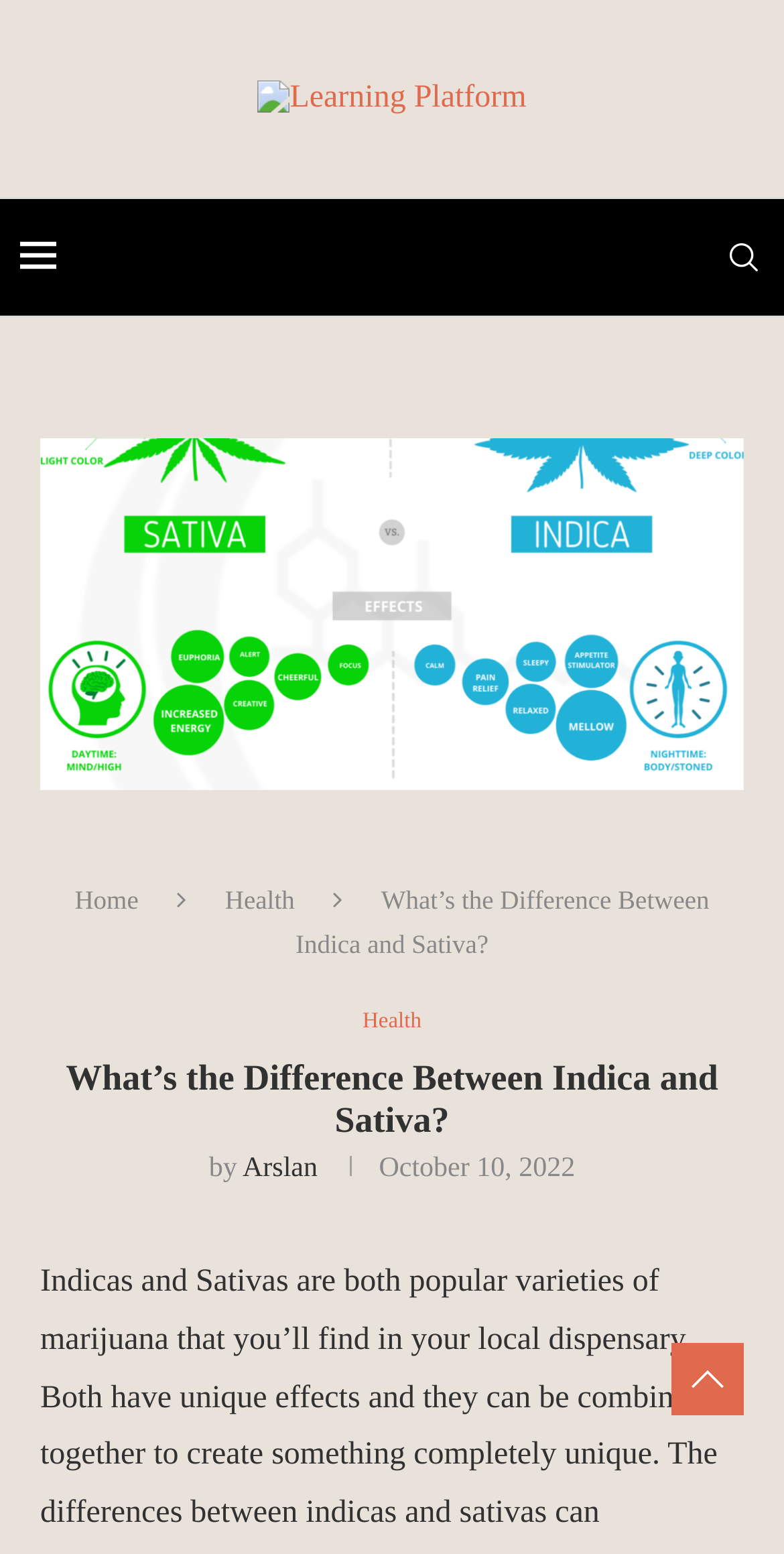From the image, can you give a detailed response to the question below:
How many navigation links are there in the top section?

I counted the number of links in the top section of the webpage, which are 'Learning Platform', 'Search', and 'Home'. There are three navigation links in total.